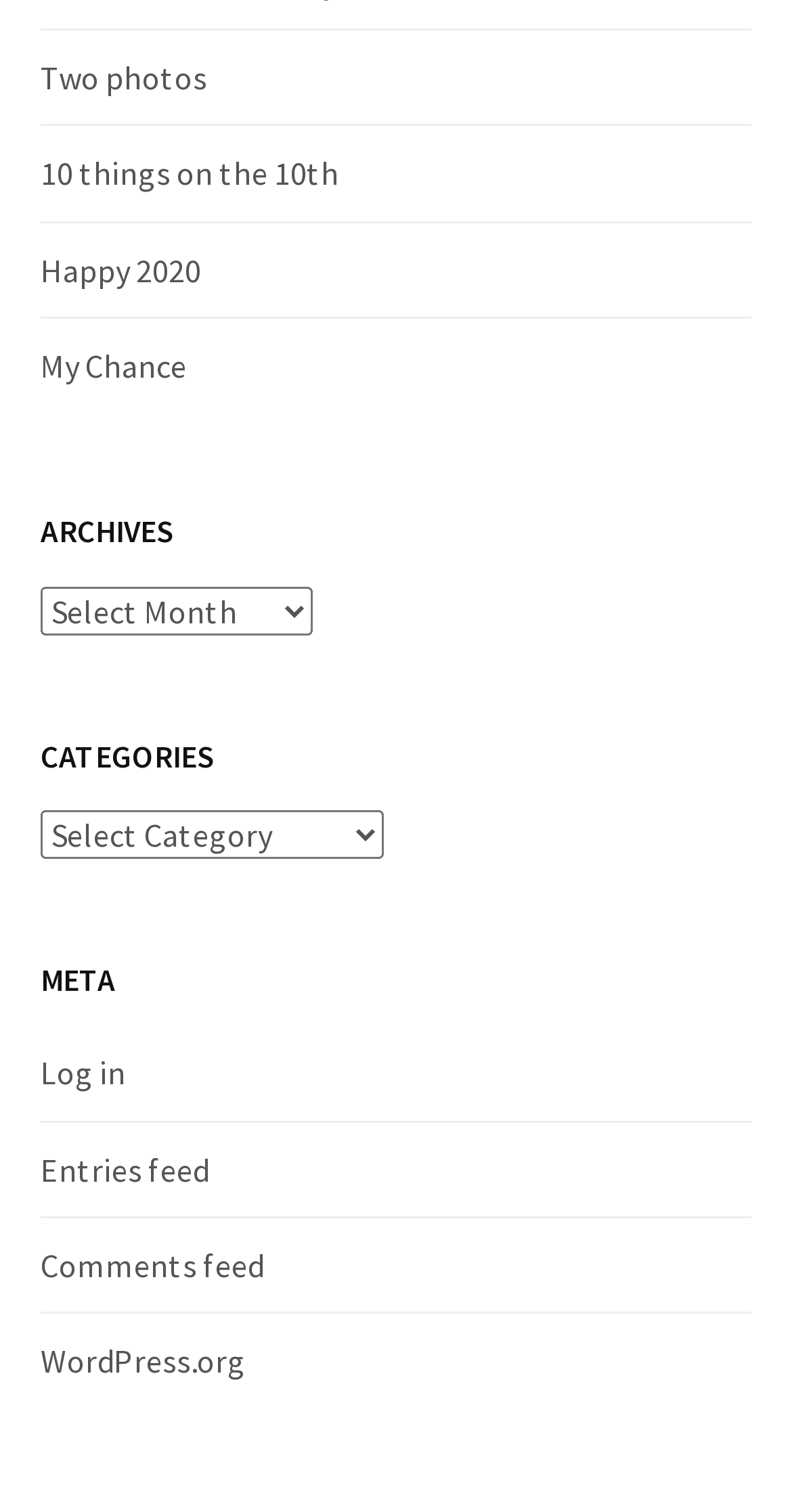Identify the bounding box coordinates for the region of the element that should be clicked to carry out the instruction: "Log in". The bounding box coordinates should be four float numbers between 0 and 1, i.e., [left, top, right, bottom].

[0.051, 0.696, 0.159, 0.723]